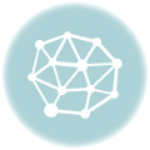Please provide a comprehensive response to the question below by analyzing the image: 
What does the image symbolize?

The caption explains that the stylized, abstract representation of interconnected nodes and lines symbolizes networks or connections, which implies that the image is meant to convey a sense of interconnectedness.